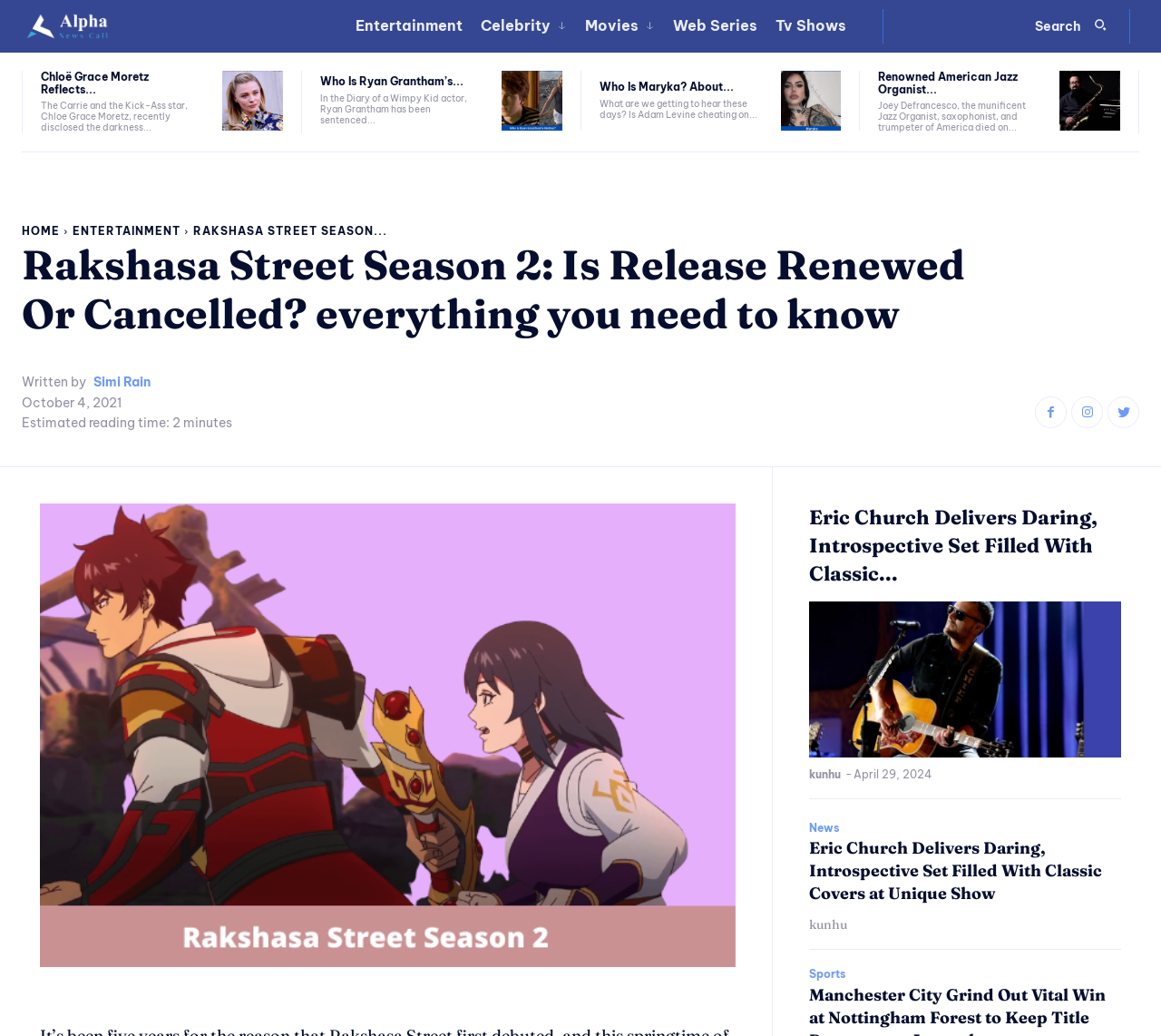Using a single word or phrase, answer the following question: 
What is the topic of the image on the webpage?

Rakshasa Street Season 2